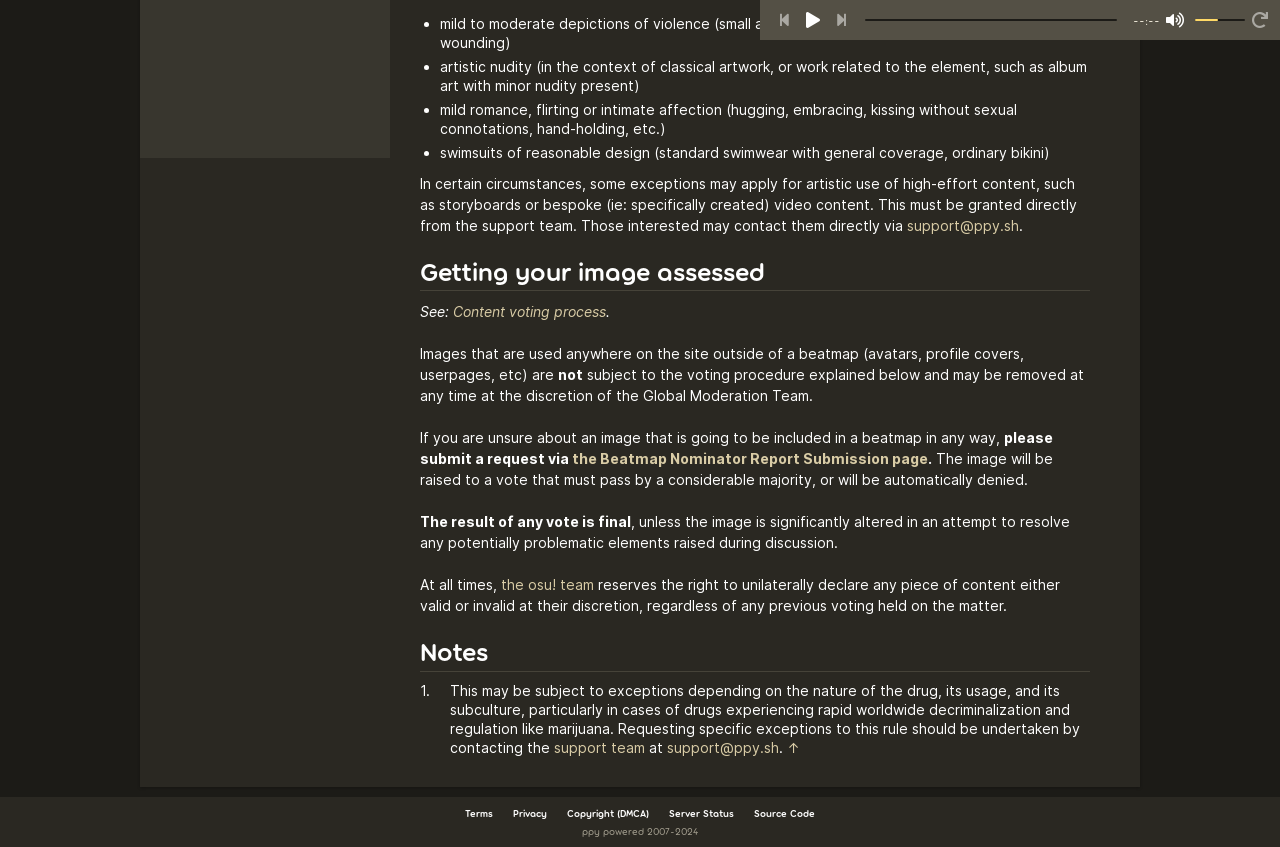What is the consequence of not passing the voting procedure?
Based on the visual information, provide a detailed and comprehensive answer.

The image will be raised to a vote that must pass by a considerable majority, or will be automatically denied.